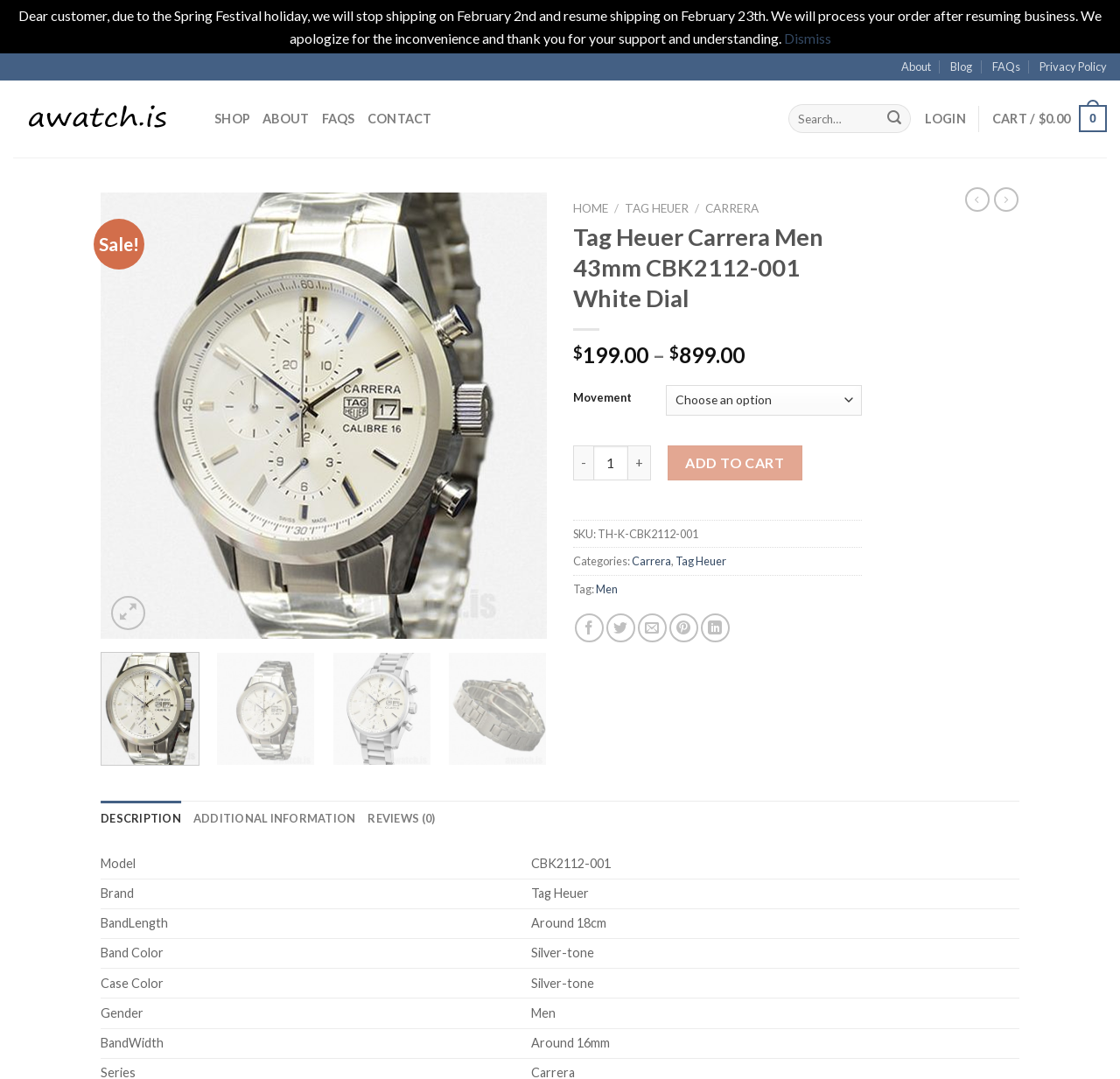Locate the bounding box coordinates of the area where you should click to accomplish the instruction: "Share on Facebook".

[0.513, 0.568, 0.539, 0.595]